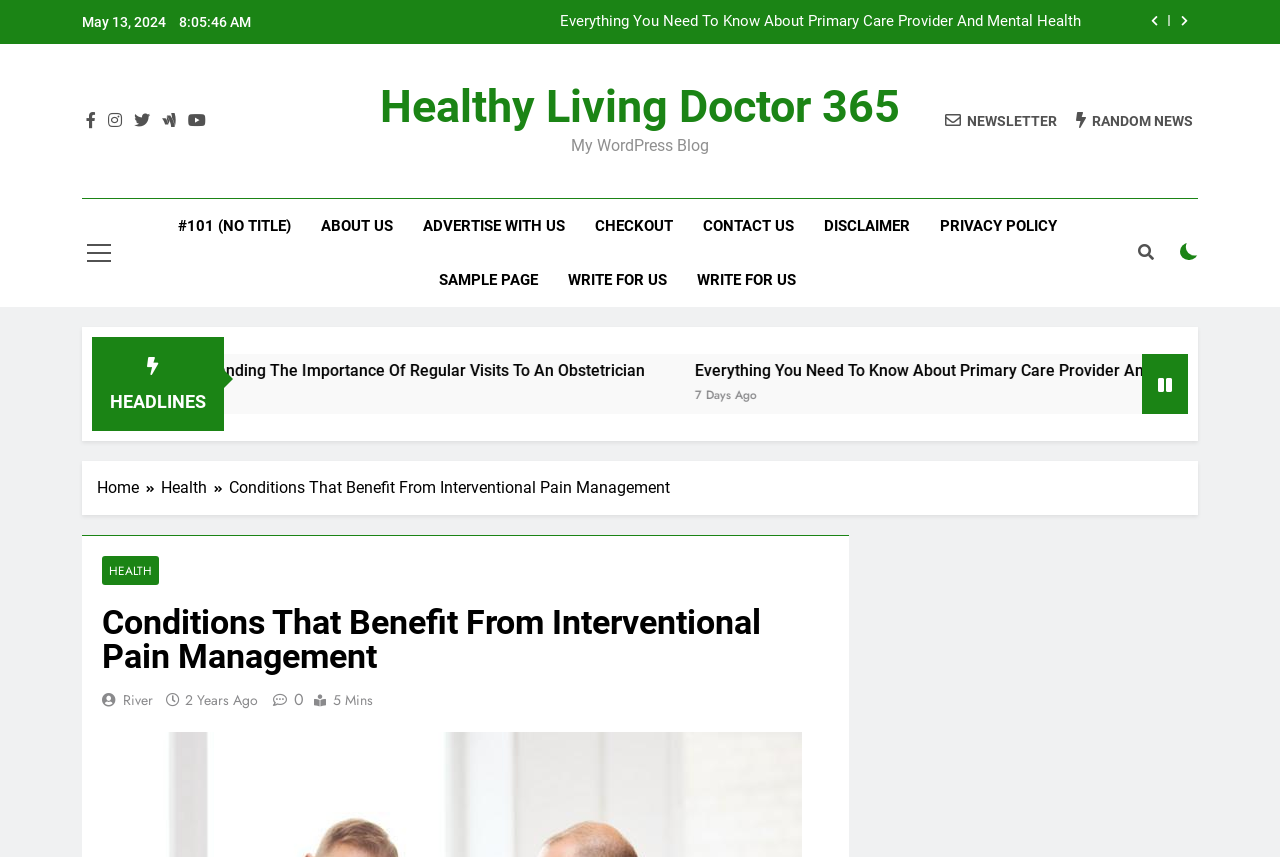Locate the bounding box coordinates of the area where you should click to accomplish the instruction: "Check the latest headlines".

[0.086, 0.456, 0.161, 0.481]